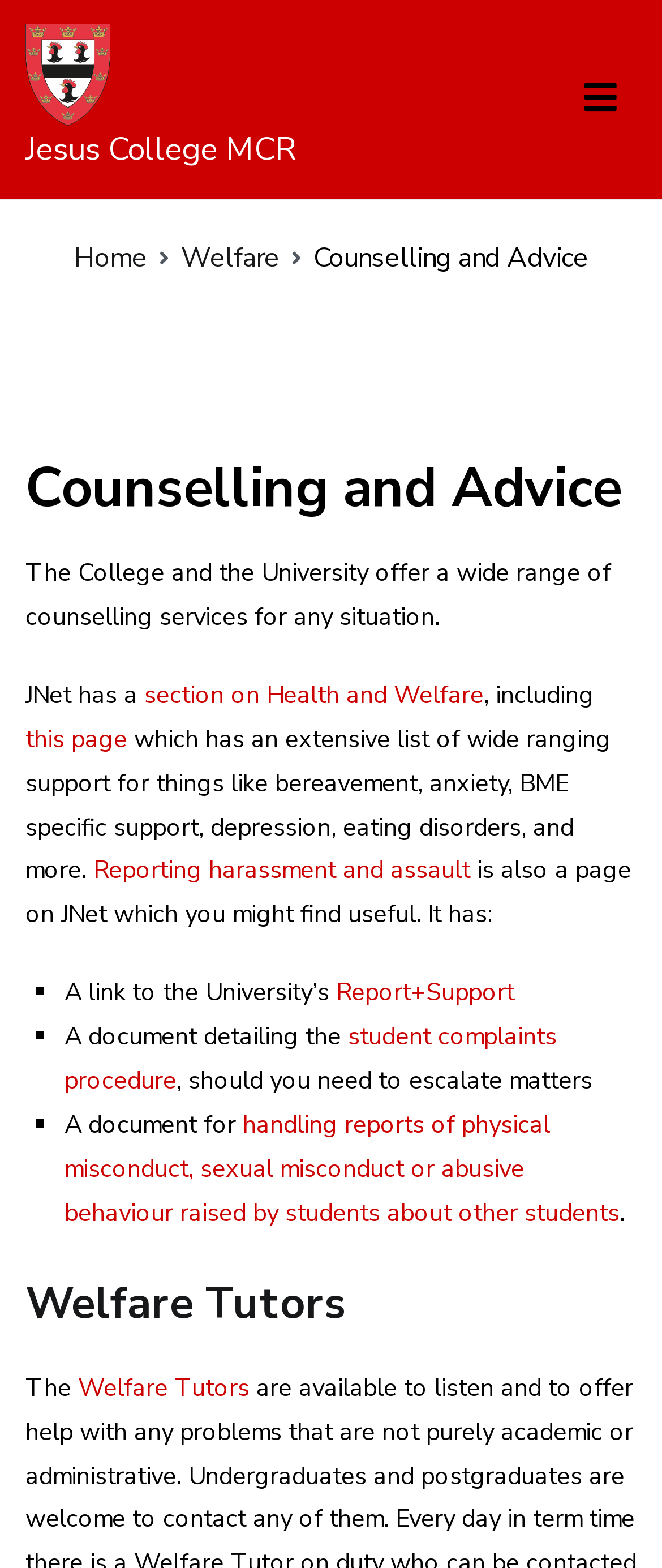What is the topic of the webpage?
Look at the image and respond to the question as thoroughly as possible.

The topic of the webpage is clearly stated in the heading 'Counselling and Advice', which is also reflected in the meta description. The webpage provides information and resources related to counselling and advice, including links to relevant pages and documents.